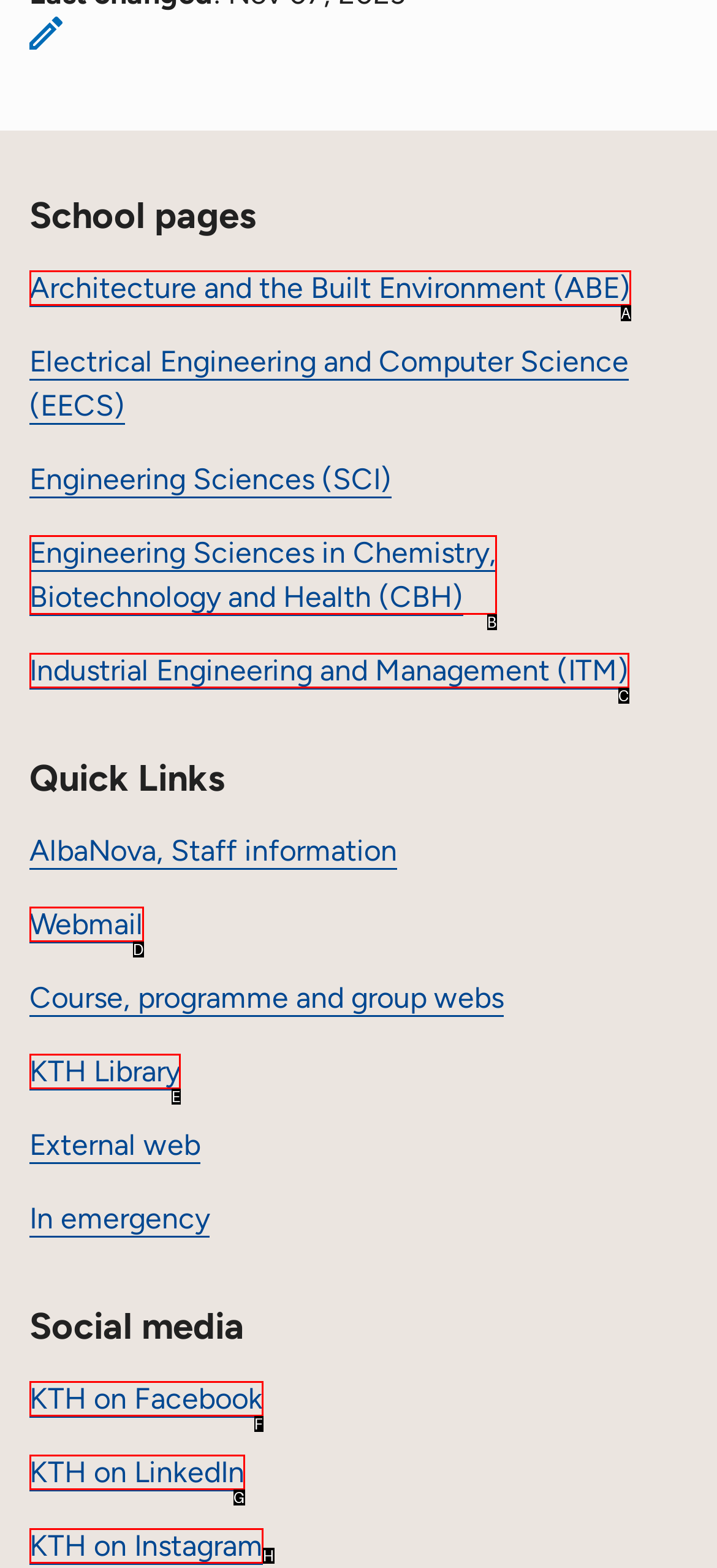Point out the option that best suits the description: Webmail
Indicate your answer with the letter of the selected choice.

D